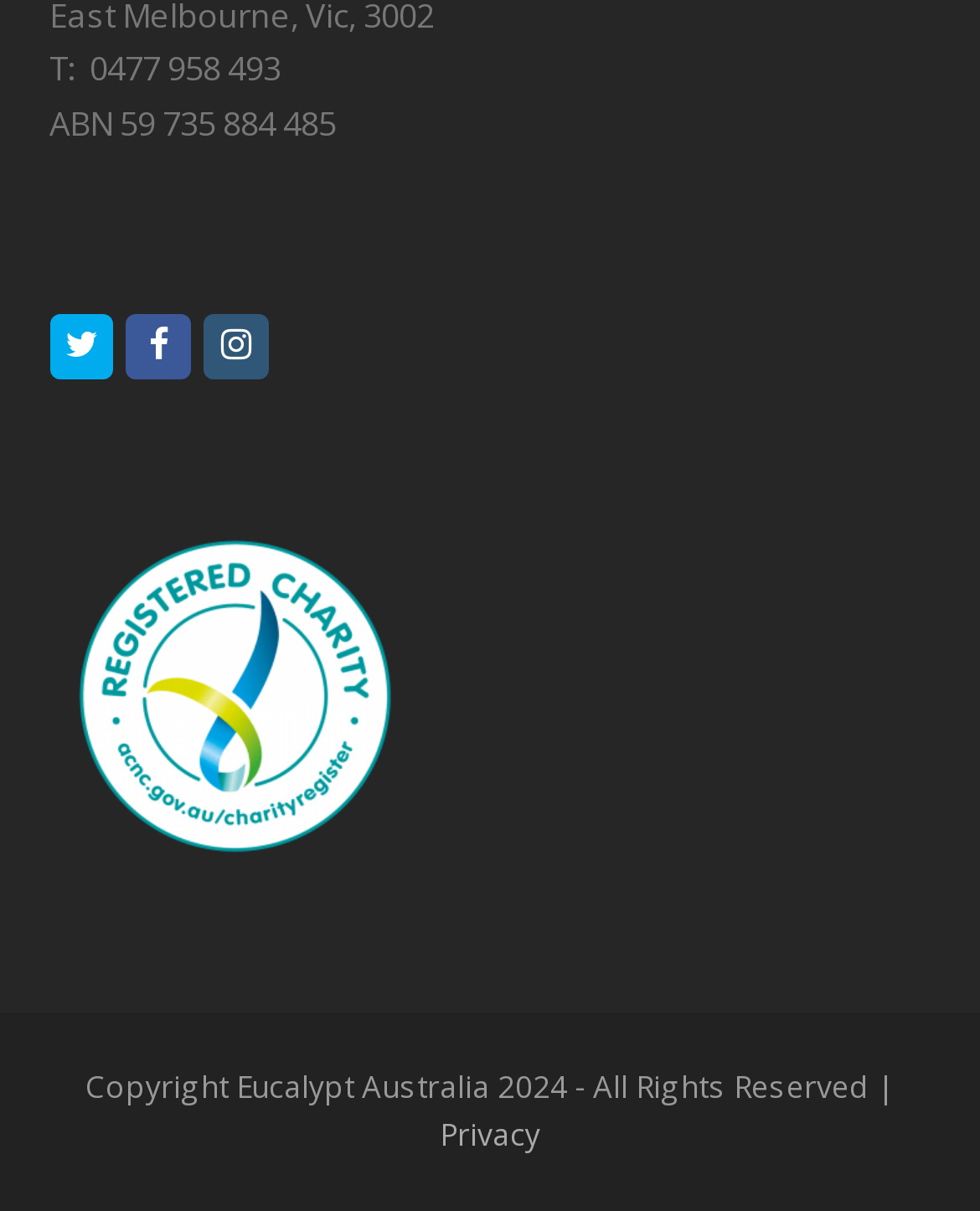What is the phone number mentioned on the webpage?
Identify the answer in the screenshot and reply with a single word or phrase.

0477 958 493